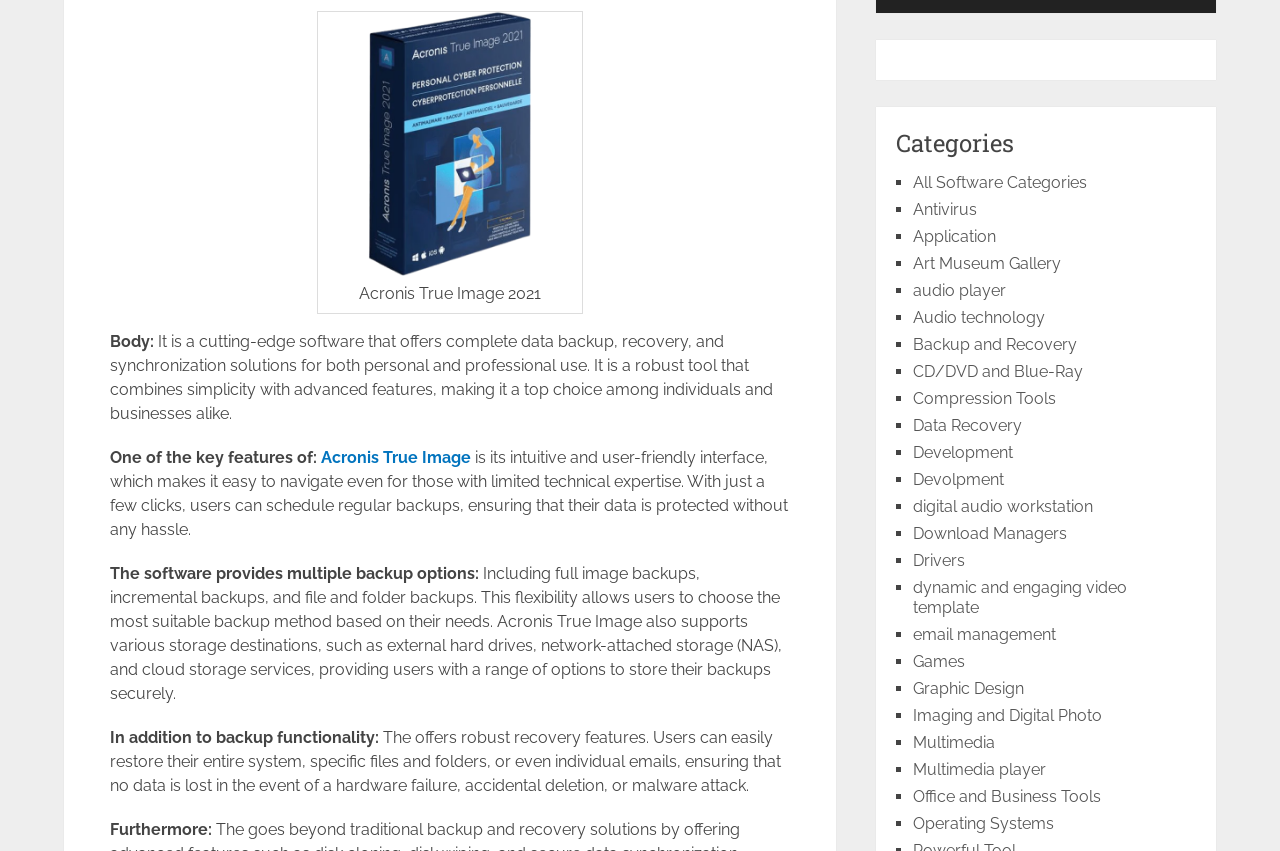Locate the bounding box of the UI element described by: "Firebird Ceremonies & Quietude Pottery" in the given webpage screenshot.

None